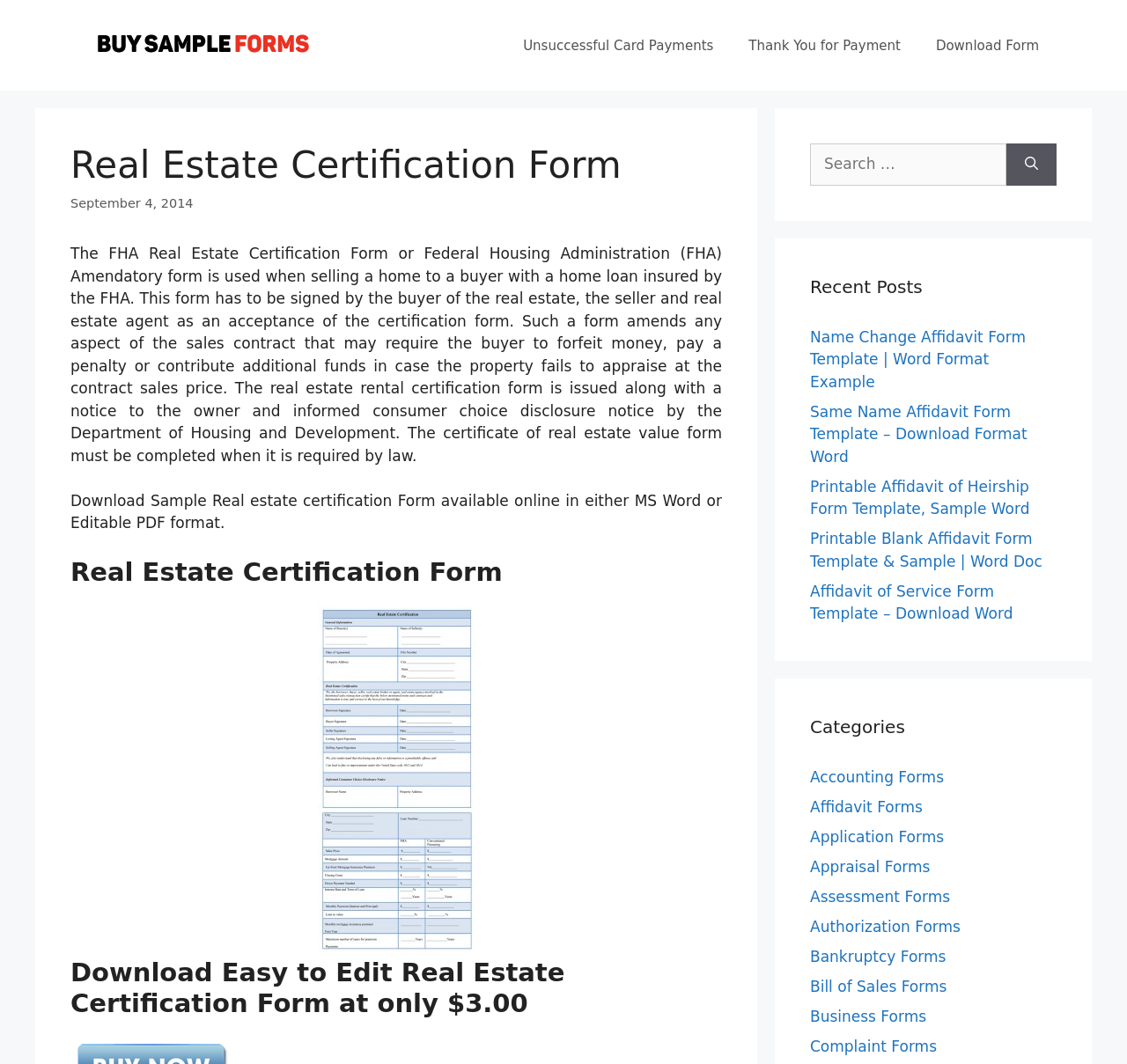Find the bounding box coordinates for the area you need to click to carry out the instruction: "Browse categories". The coordinates should be four float numbers between 0 and 1, indicated as [left, top, right, bottom].

[0.719, 0.67, 0.938, 0.695]